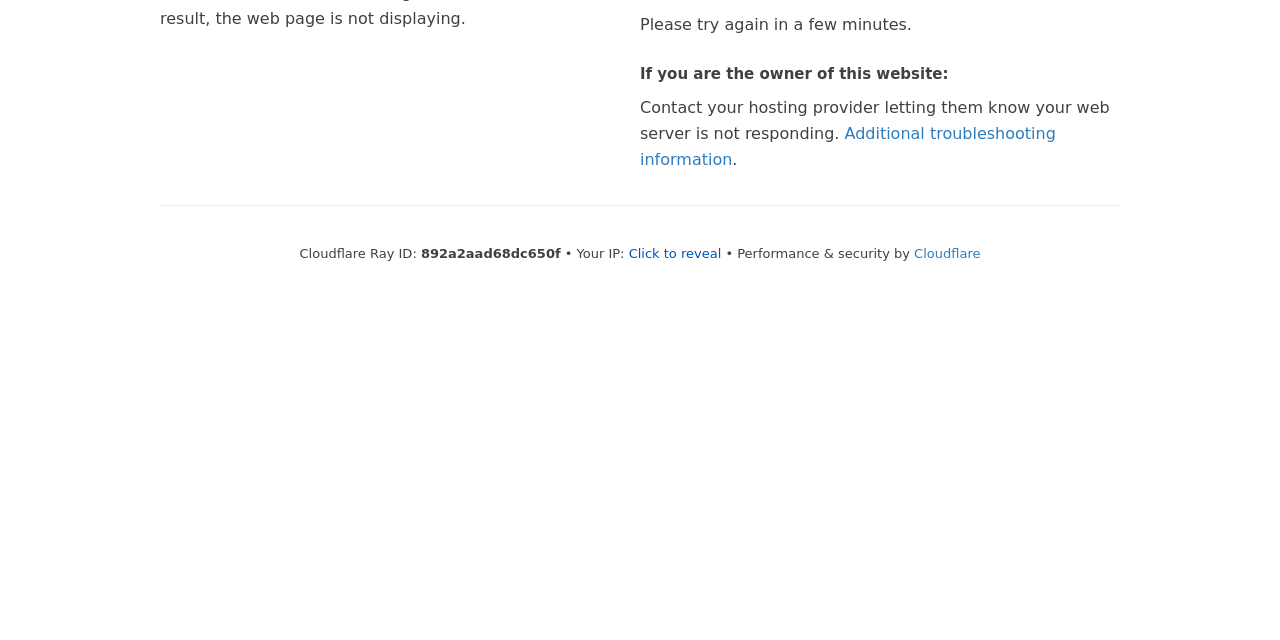Please determine the bounding box coordinates for the element with the description: "Cloudflare".

[0.714, 0.384, 0.766, 0.407]